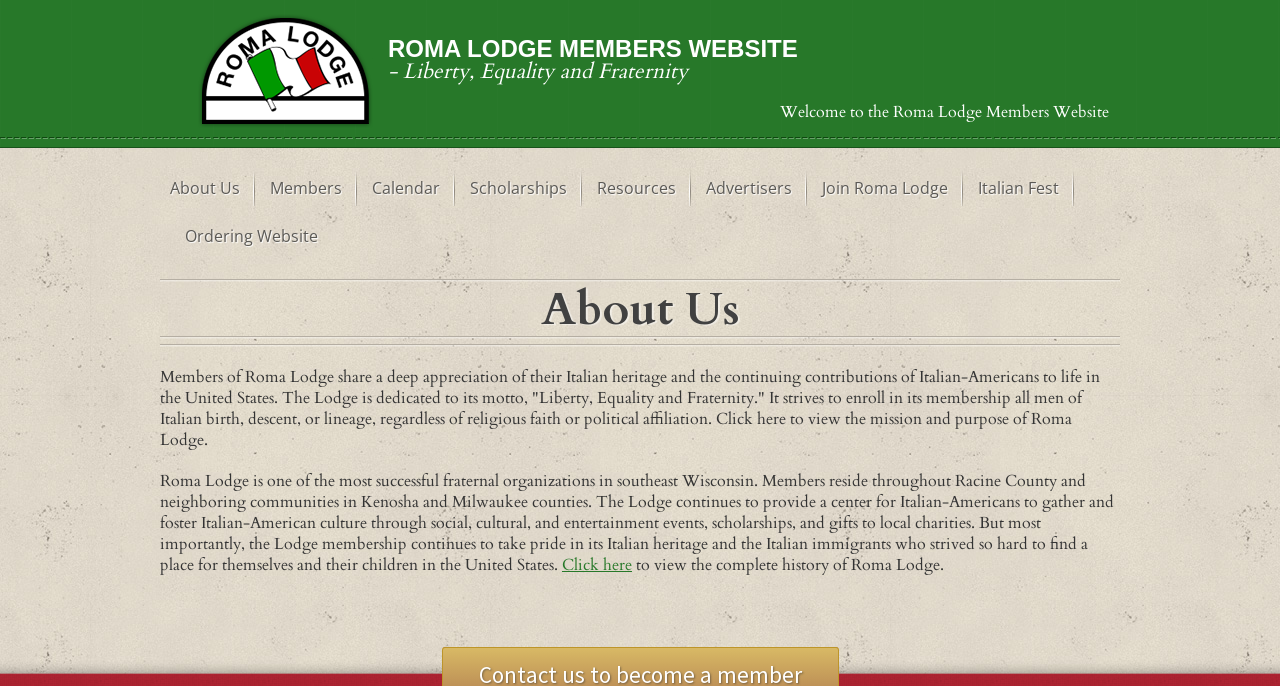Find the bounding box coordinates of the element you need to click on to perform this action: 'View the mission and purpose of Roma Lodge'. The coordinates should be represented by four float values between 0 and 1, in the format [left, top, right, bottom].

[0.439, 0.808, 0.494, 0.84]